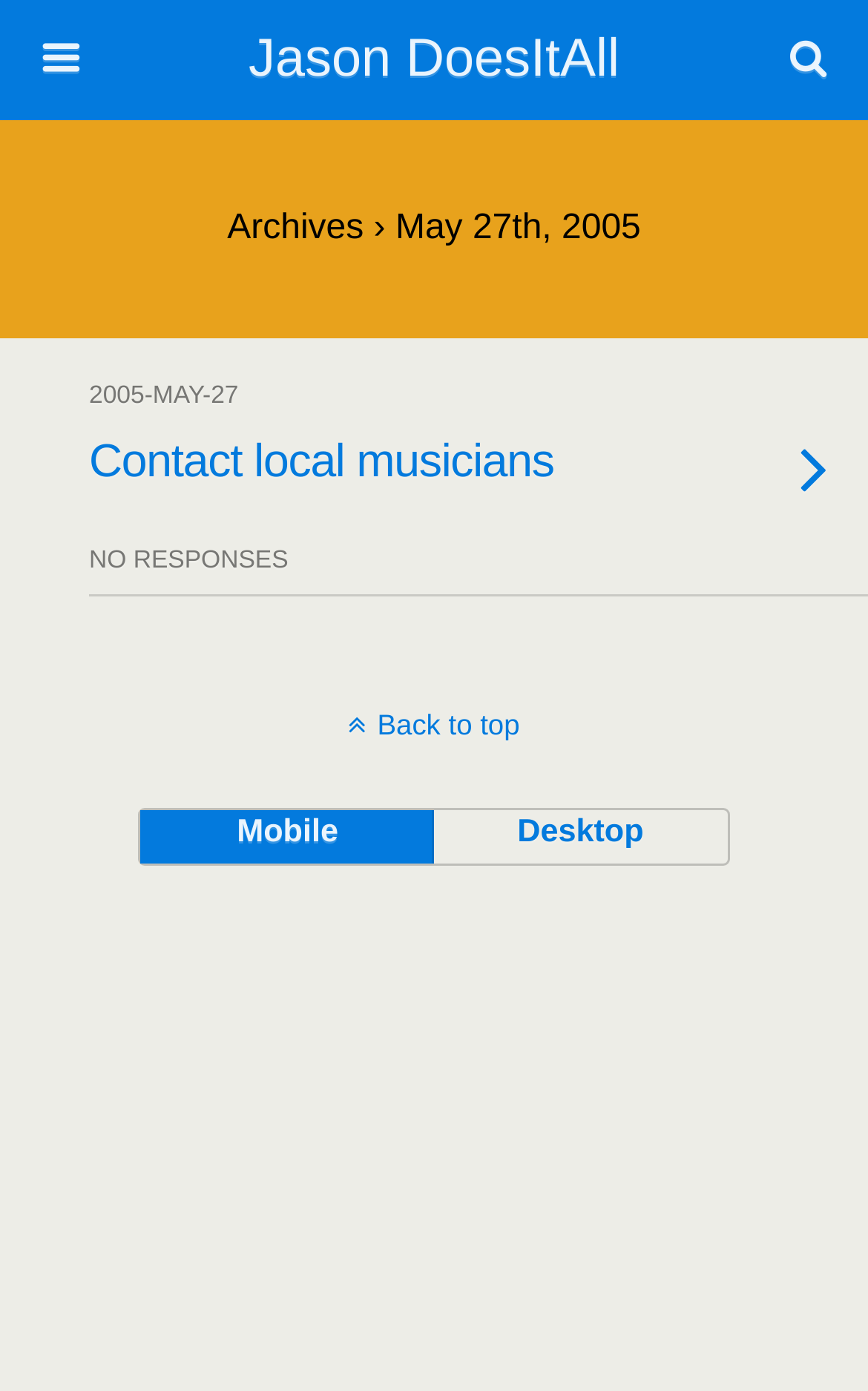Find the bounding box coordinates for the HTML element specified by: "name="s" placeholder="Search this website…"".

[0.053, 0.094, 0.756, 0.133]